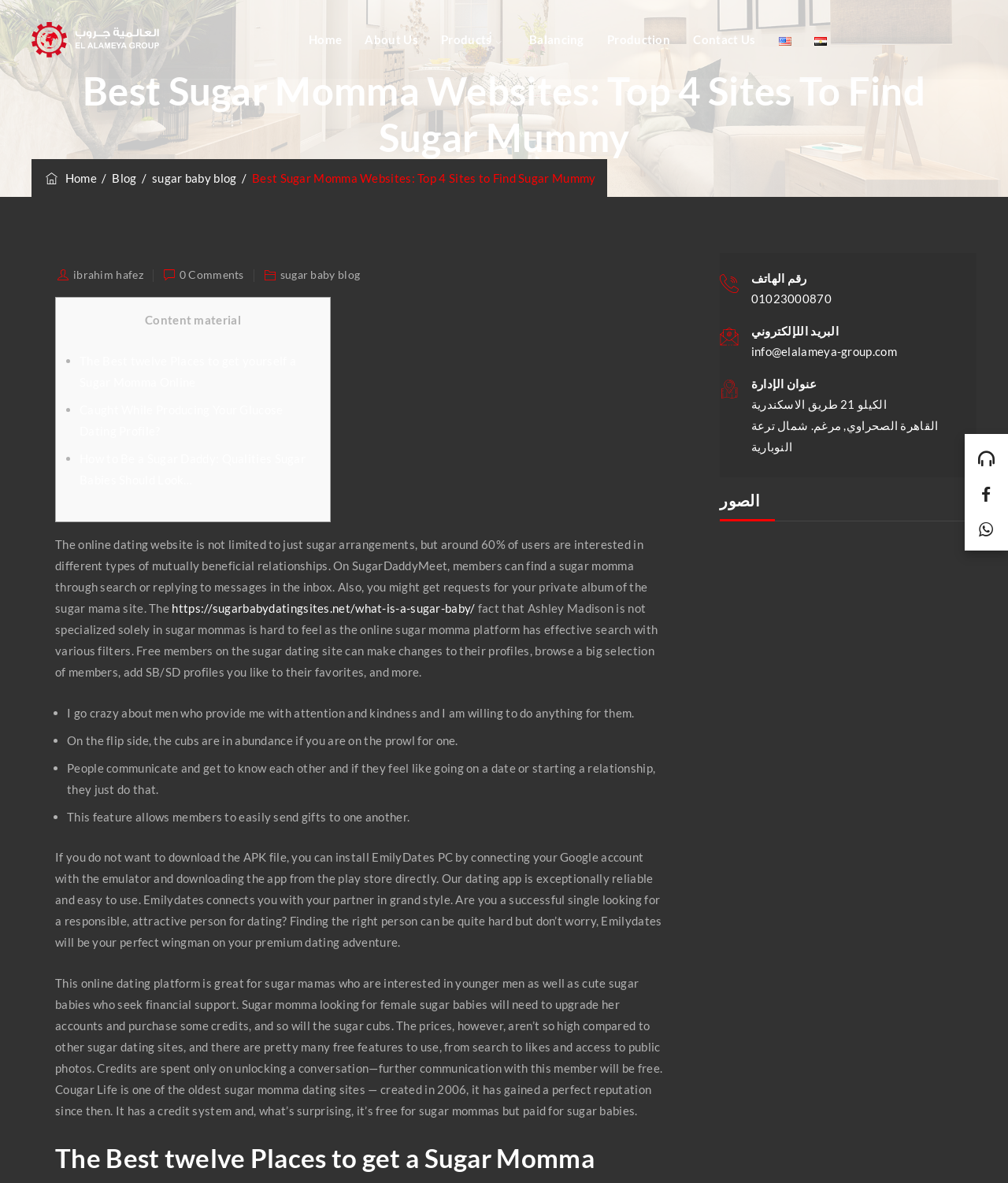What is the name of the website?
Please utilize the information in the image to give a detailed response to the question.

I determined the answer by looking at the top-left corner of the webpage, where the logo and website name 'El Alameya Group' are displayed.